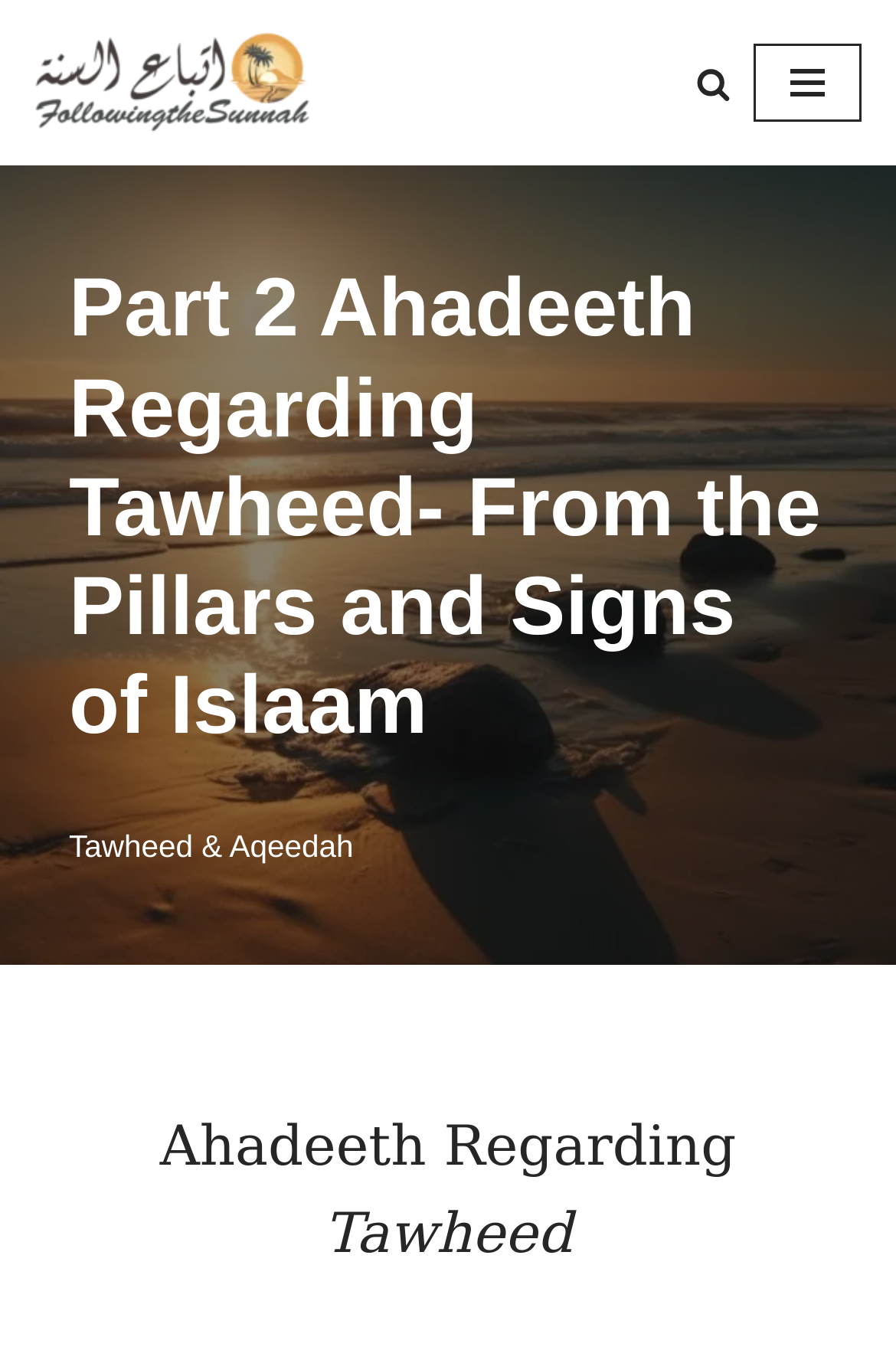Identify and provide the title of the webpage.

Part 2 Ahadeeth Regarding Tawheed- From the Pillars and Signs of Islaam